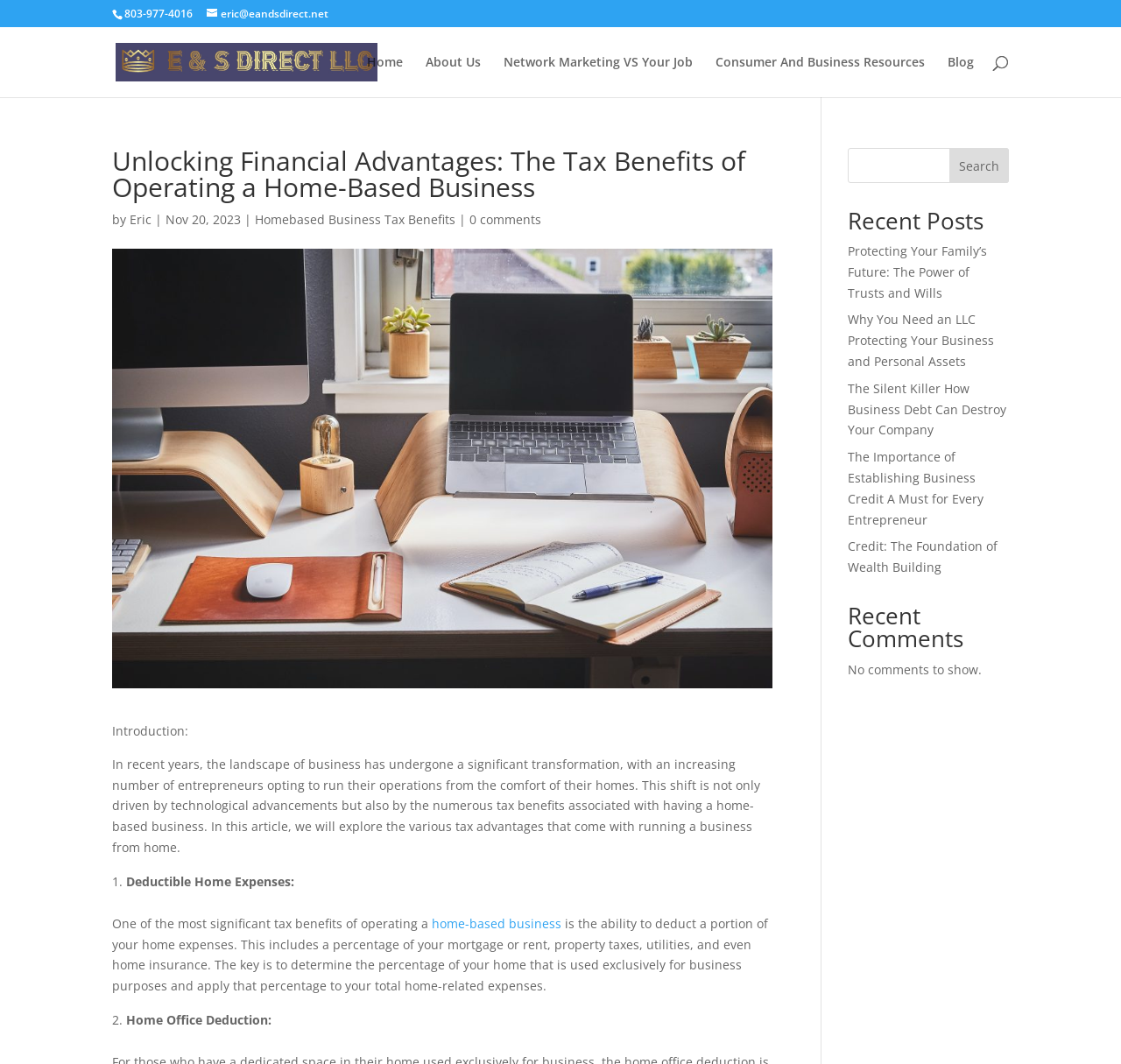Find the bounding box coordinates of the element to click in order to complete this instruction: "Read the article about Homebased Business Tax Benefits". The bounding box coordinates must be four float numbers between 0 and 1, denoted as [left, top, right, bottom].

[0.227, 0.198, 0.406, 0.214]